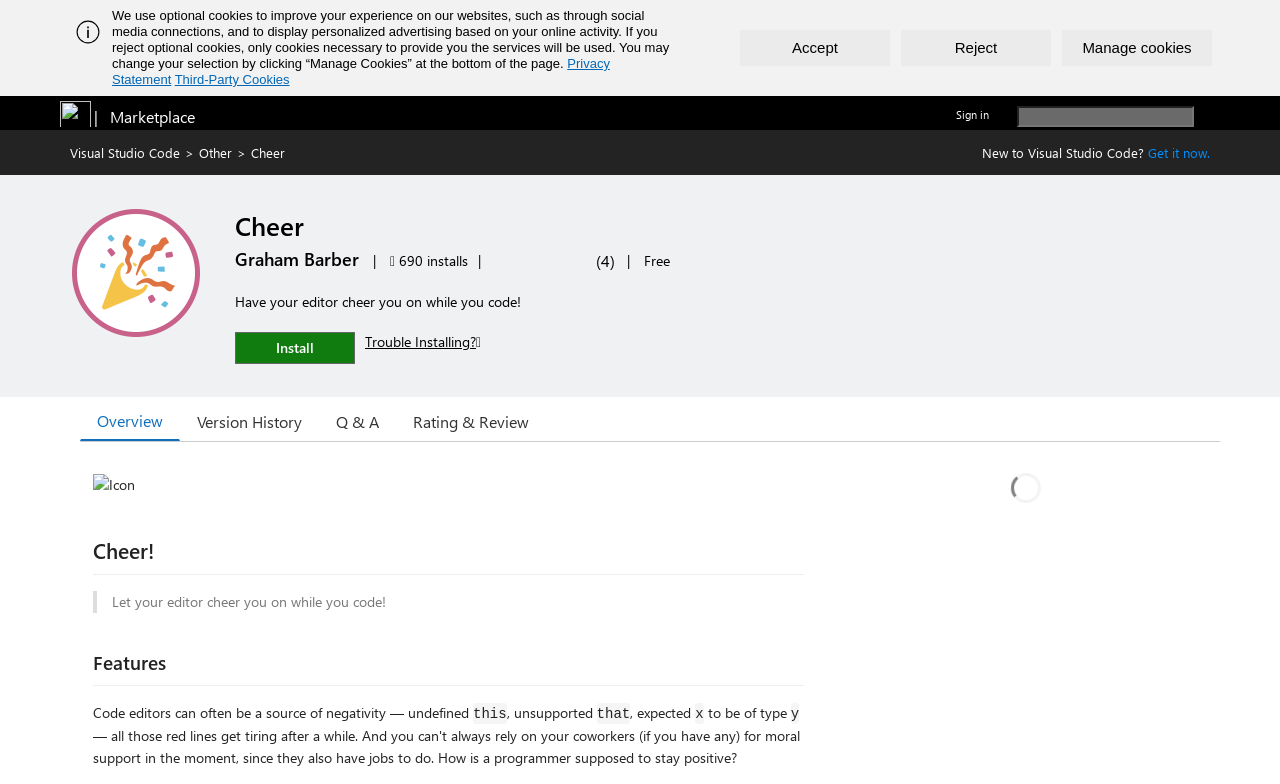Who is the publisher of the extension?
Using the image as a reference, answer the question with a short word or phrase.

Graham Barber